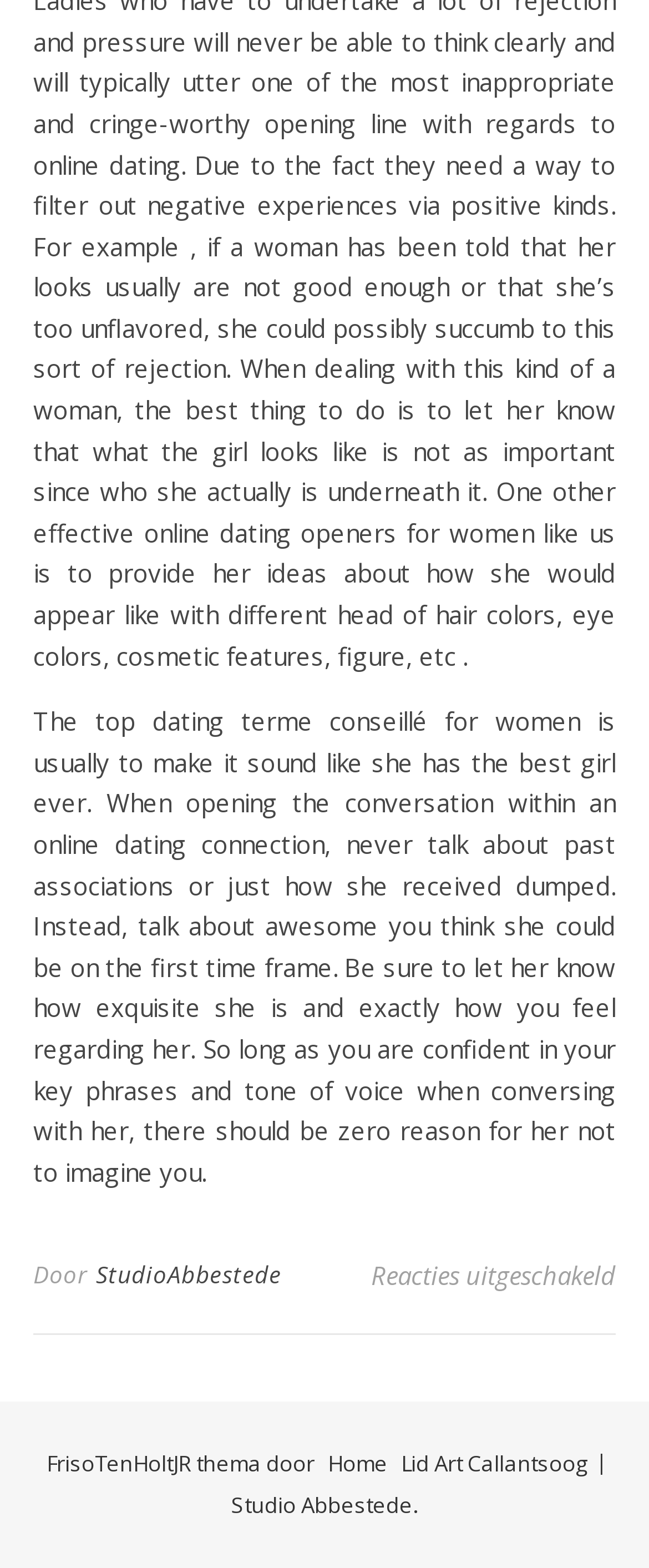How many navigation links are at the bottom?
Examine the image and provide an in-depth answer to the question.

There are two navigation links at the bottom of the page, which are 'Home' and 'Lid Art Callantsoog', located in the contentinfo section.